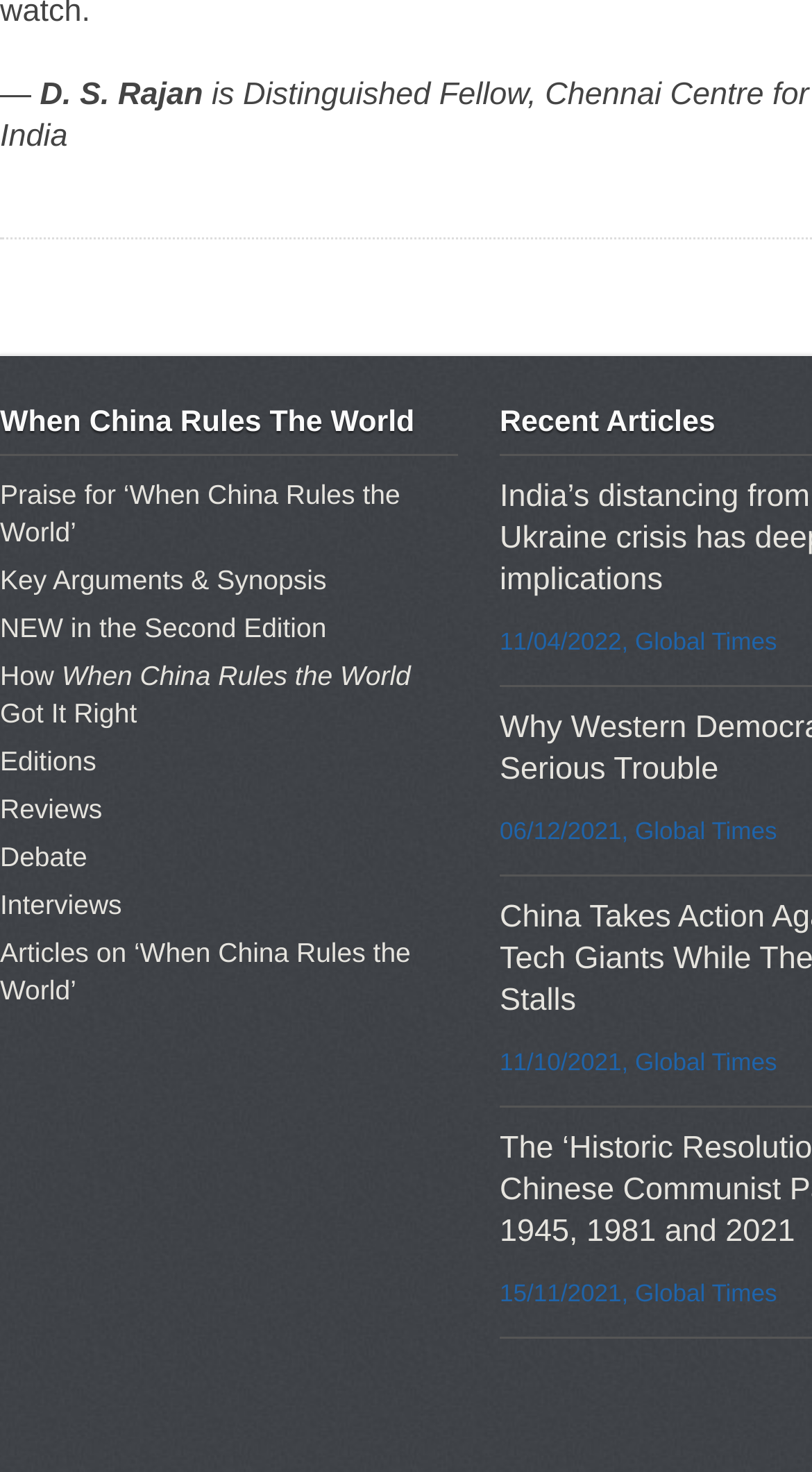Pinpoint the bounding box coordinates for the area that should be clicked to perform the following instruction: "View praise for the book".

[0.0, 0.325, 0.493, 0.371]